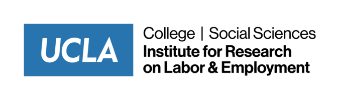Please provide a comprehensive response to the question based on the details in the image: What is the color of the rectangular background in the logo?

The caption describes the logo as having 'UCLA' in a bold font above a blue rectangular background, indicating that the color of the rectangular background is blue.